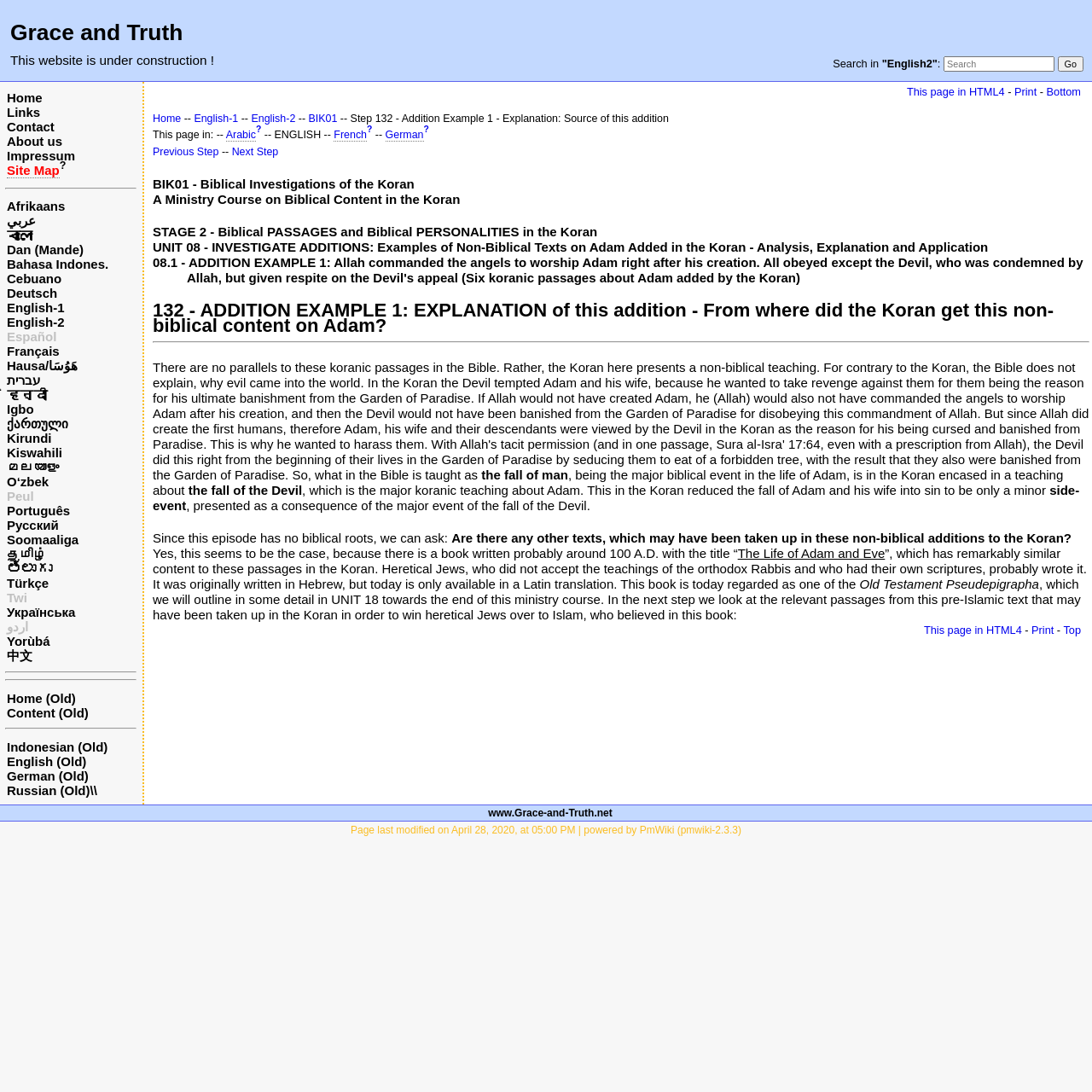What is the purpose of the search box?
Based on the image, answer the question with as much detail as possible.

The search box is located at the top right corner of the webpage, and it allows users to search for specific content within the website. The search box is accompanied by a 'Go' button, indicating that users can input their search queries and click the button to retrieve relevant results.